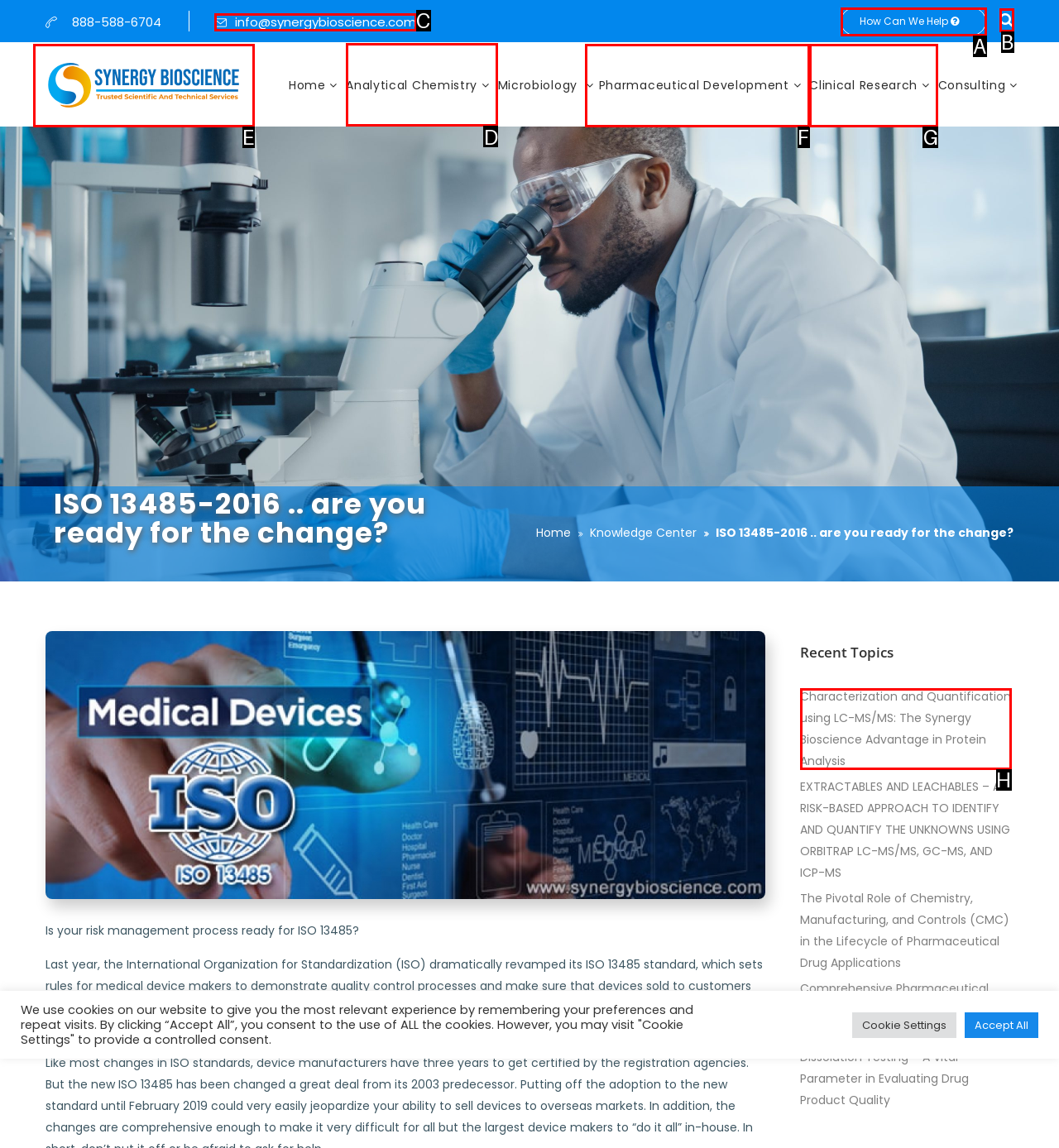From the available options, which lettered element should I click to complete this task: View Careers?

None